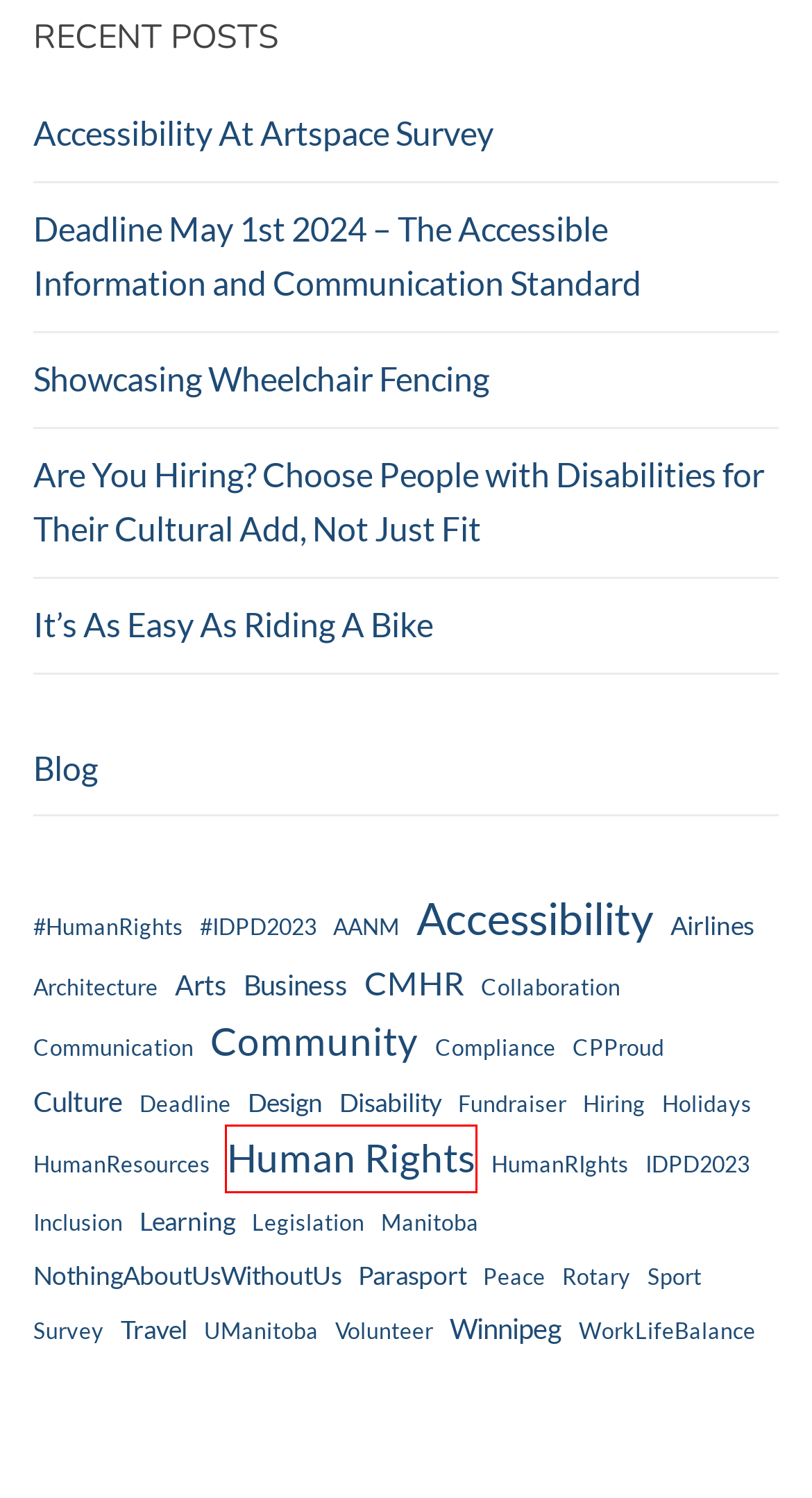You have a screenshot of a webpage, and a red bounding box highlights an element. Select the webpage description that best fits the new page after clicking the element within the bounding box. Options are:
A. Culture Archives - Peter Tonge Consulting
B. Airlines Archives - Peter Tonge Consulting
C. Winnipeg Archives - Peter Tonge Consulting
D. Design Archives - Peter Tonge Consulting
E. Legislation Archives - Peter Tonge Consulting
F. #HumanRights Archives - Peter Tonge Consulting
G. Showcasing Wheelchair Fencing - Peter Tonge Consulting
H. Human Rights Archives - Peter Tonge Consulting

H